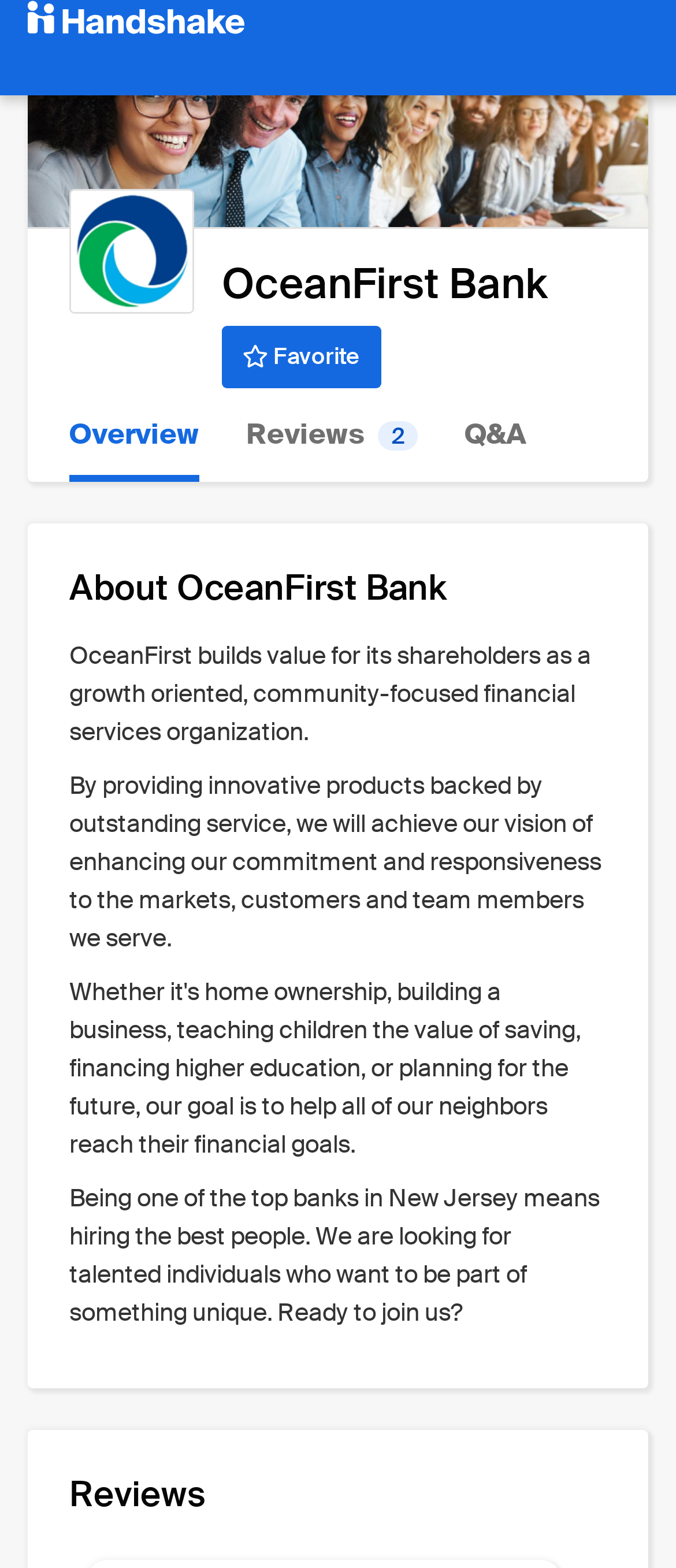What is the vision of OceanFirst Bank?
Refer to the image and provide a thorough answer to the question.

The vision of OceanFirst Bank can be found in the StaticText element with the text 'By providing innovative products backed by outstanding service, we will achieve our vision of enhancing our commitment and responsiveness to the markets, customers and team members we serve.'.